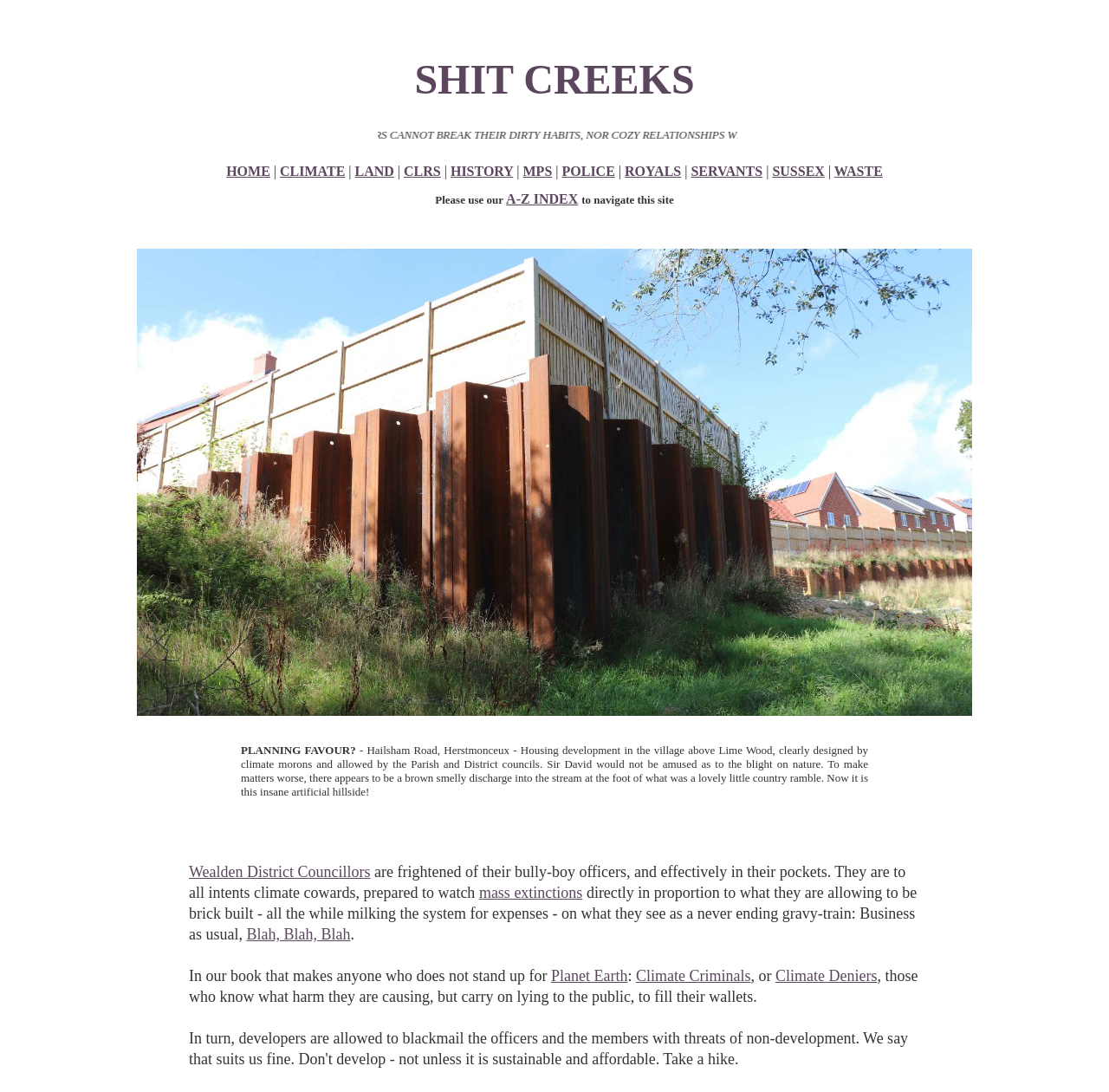Please identify the bounding box coordinates of the element's region that should be clicked to execute the following instruction: "Navigate to CLIMATE". The bounding box coordinates must be four float numbers between 0 and 1, i.e., [left, top, right, bottom].

[0.252, 0.15, 0.311, 0.163]